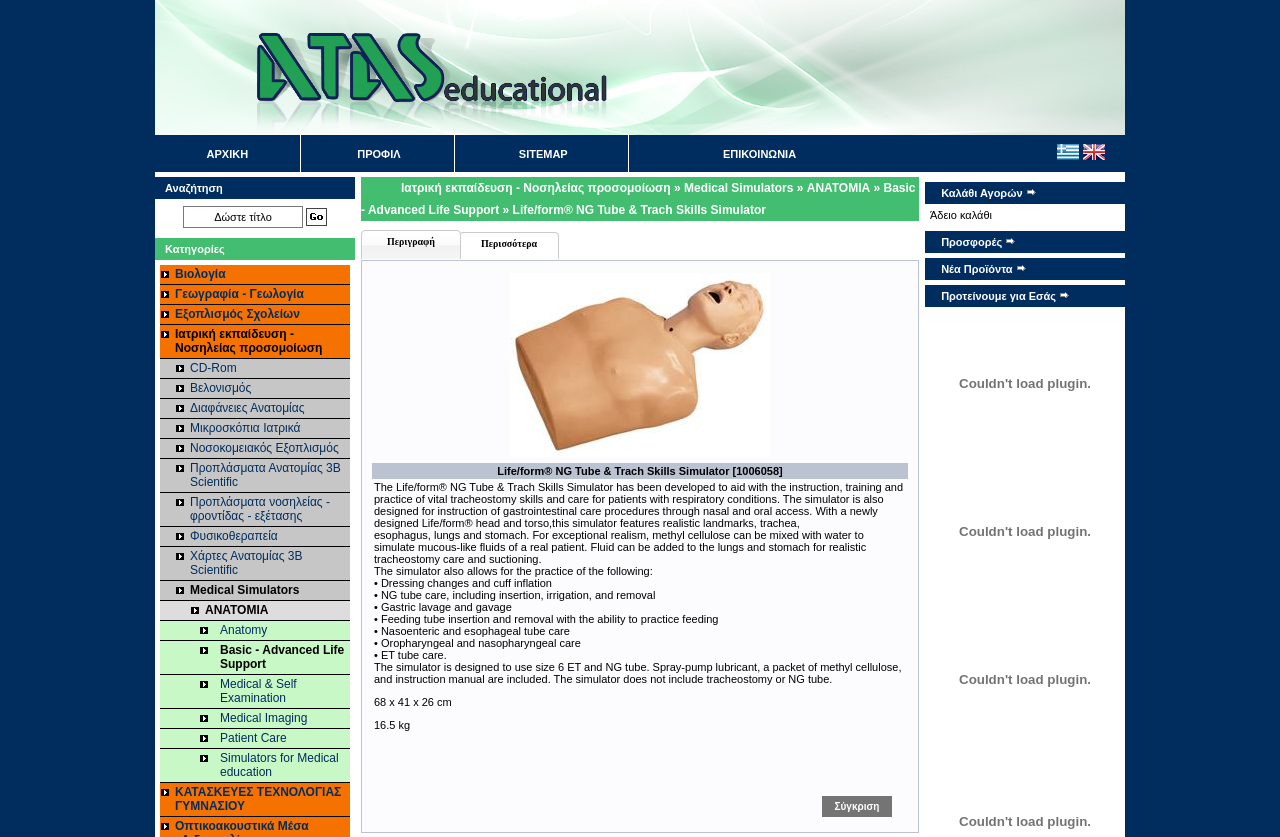Find the bounding box coordinates for the element described here: "Ιατρική εκπαίδευση - Νοσηλείας προσομοίωση".

[0.125, 0.388, 0.273, 0.429]